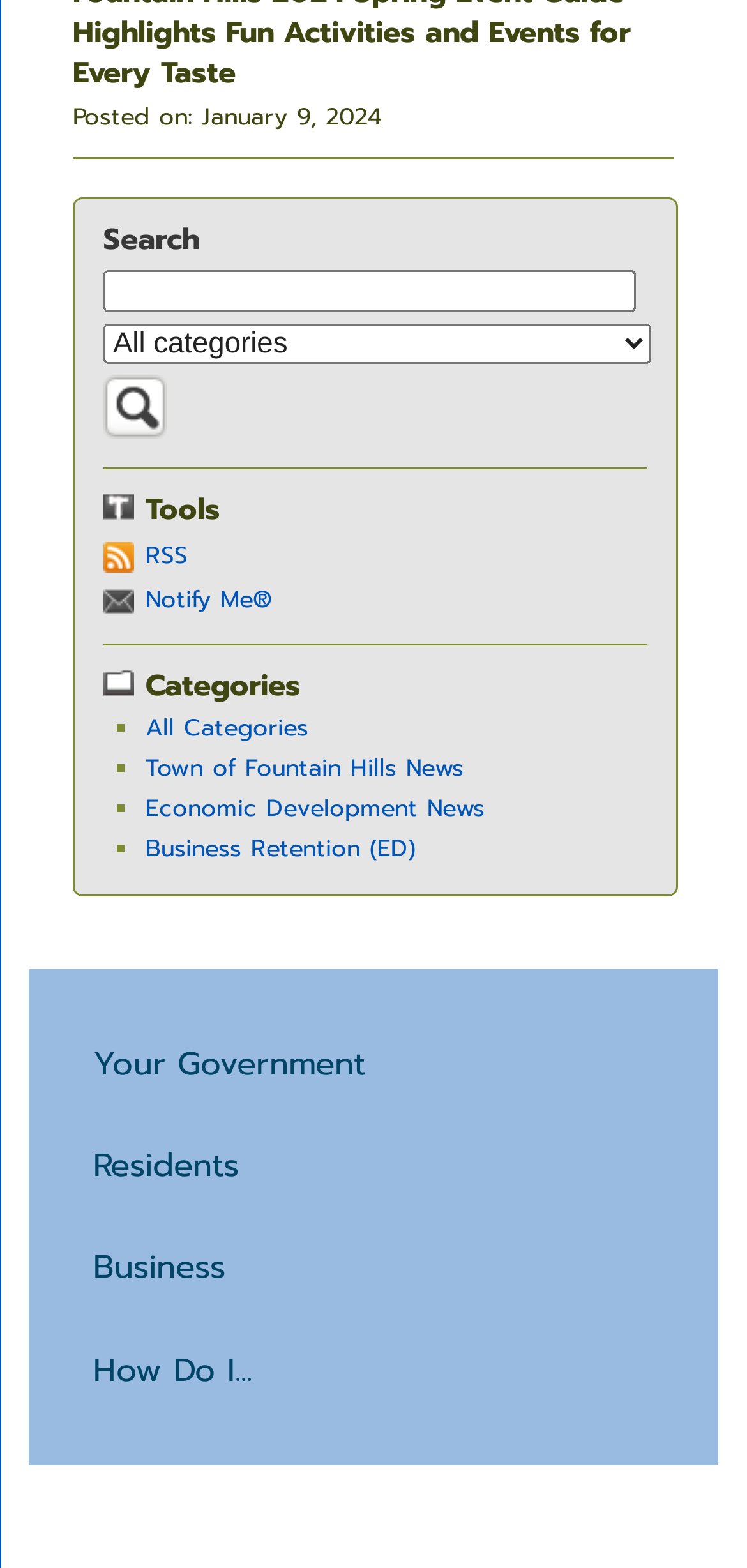Can you specify the bounding box coordinates for the region that should be clicked to fulfill this instruction: "Select a category".

[0.138, 0.207, 0.872, 0.232]